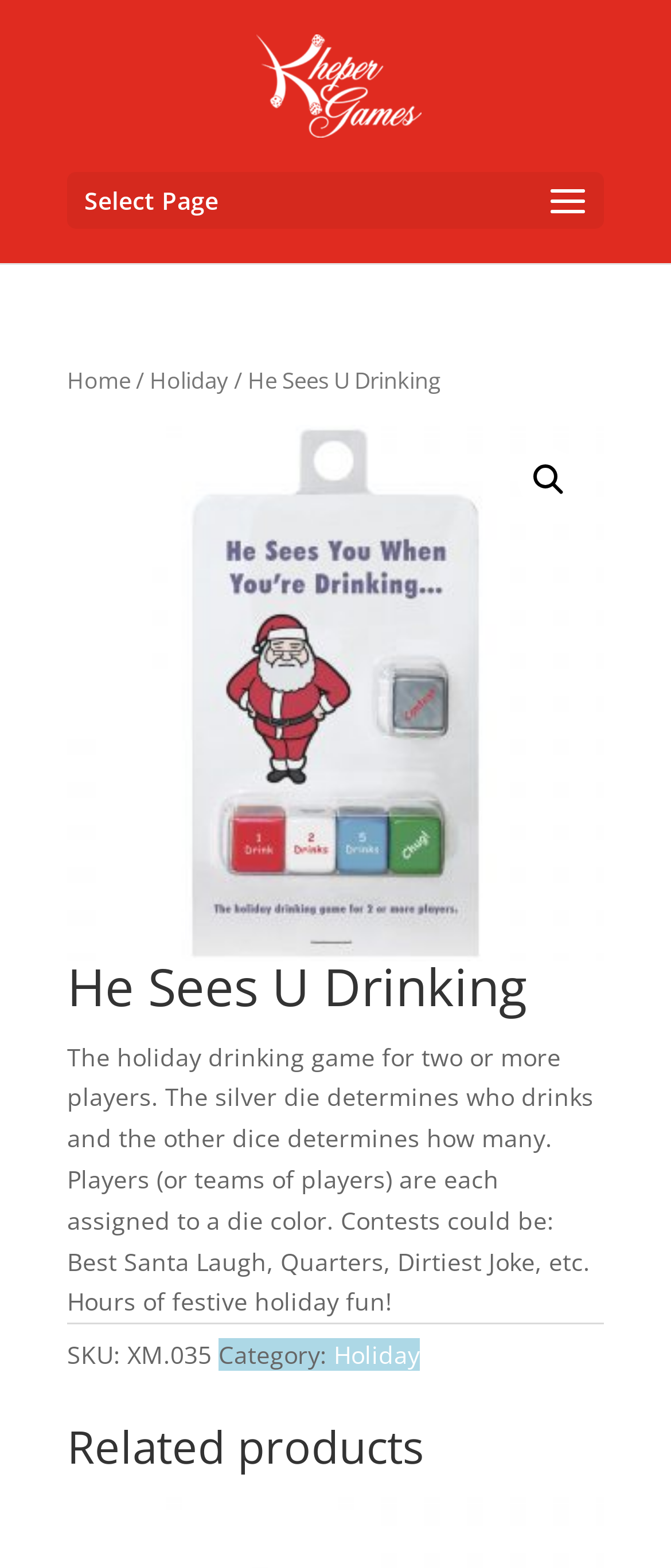Provide a brief response to the question below using one word or phrase:
What is the purpose of the silver die?

Determines who drinks